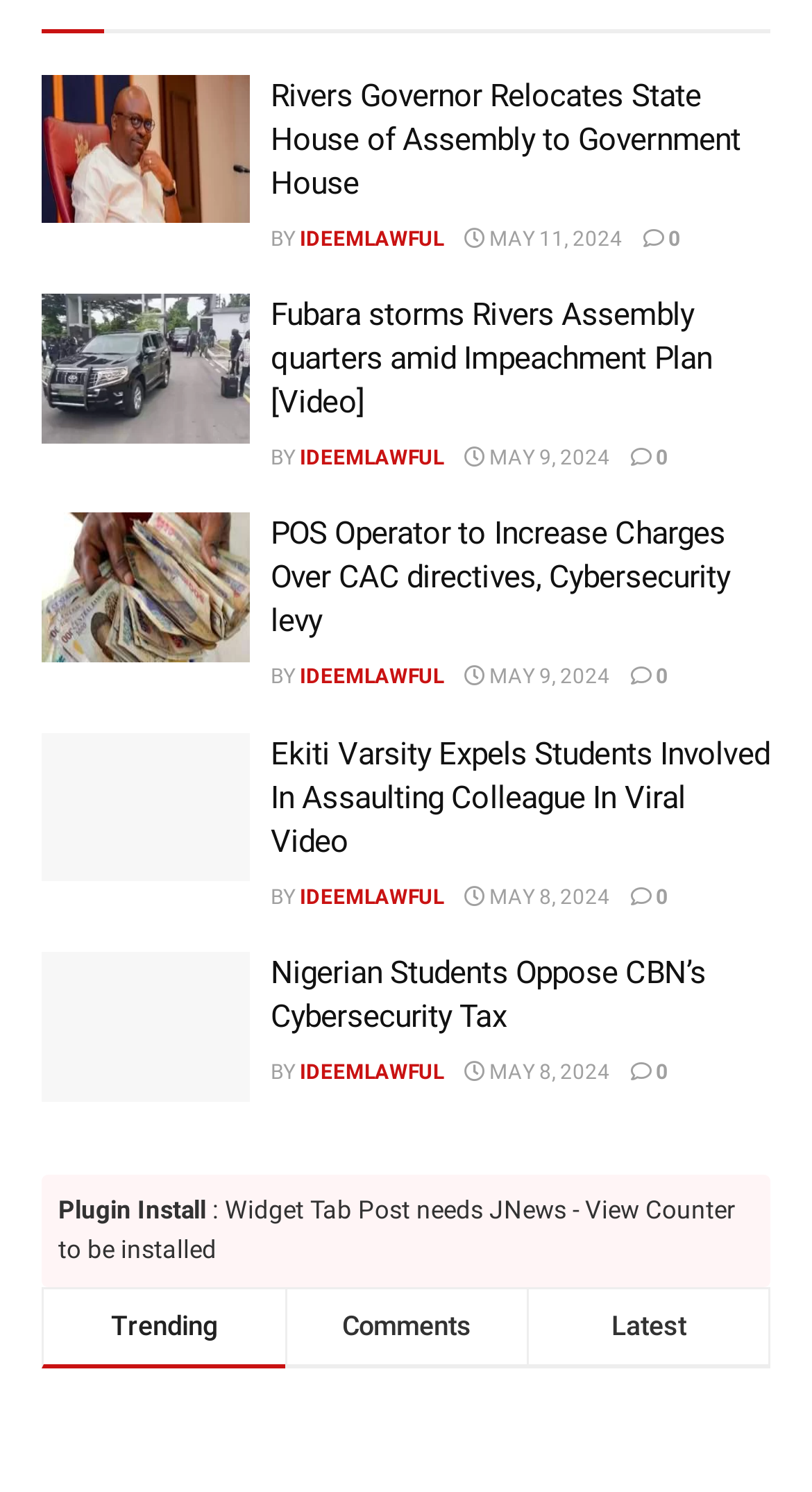Return the bounding box coordinates of the UI element that corresponds to this description: "iDeemlawful". The coordinates must be given as four float numbers in the range of 0 and 1, [left, top, right, bottom].

[0.369, 0.593, 0.546, 0.608]